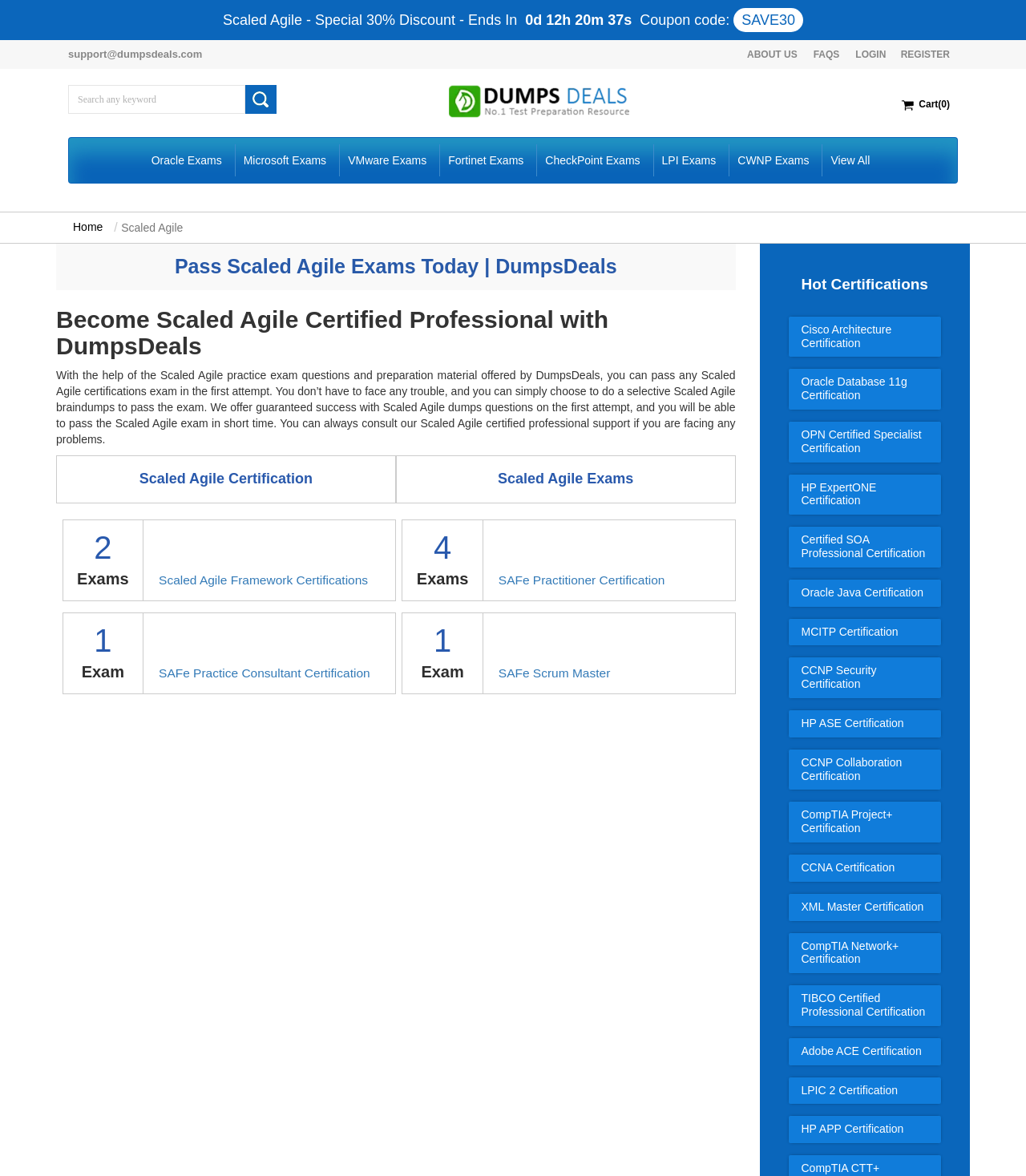Predict the bounding box of the UI element that fits this description: "CCNA Certification".

[0.768, 0.727, 0.917, 0.75]